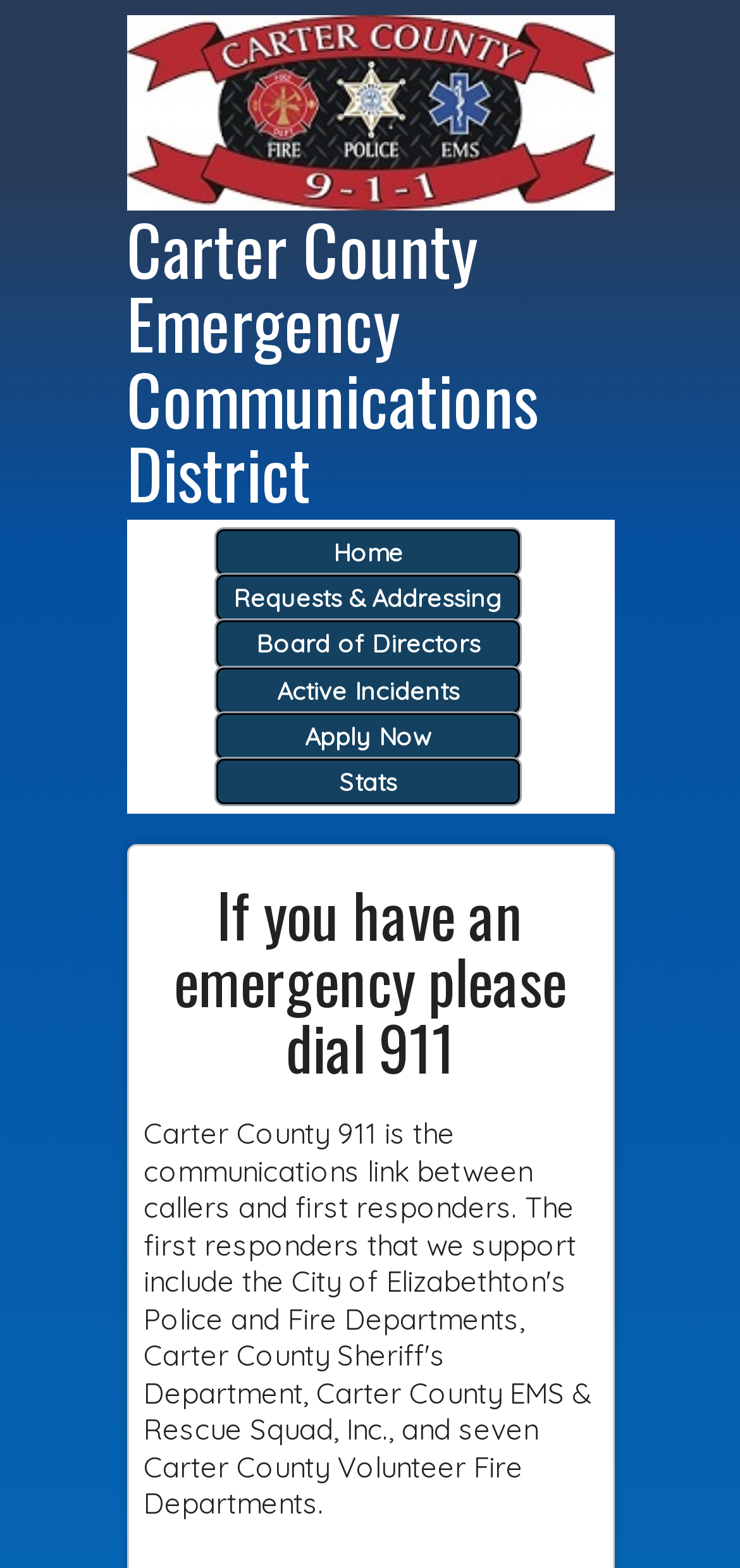From the image, can you give a detailed response to the question below:
What is the logo of Carter County 911?

The logo of Carter County 911 is located at the top of the webpage, and it is an image with the text 'Carter County 911 Logo'.